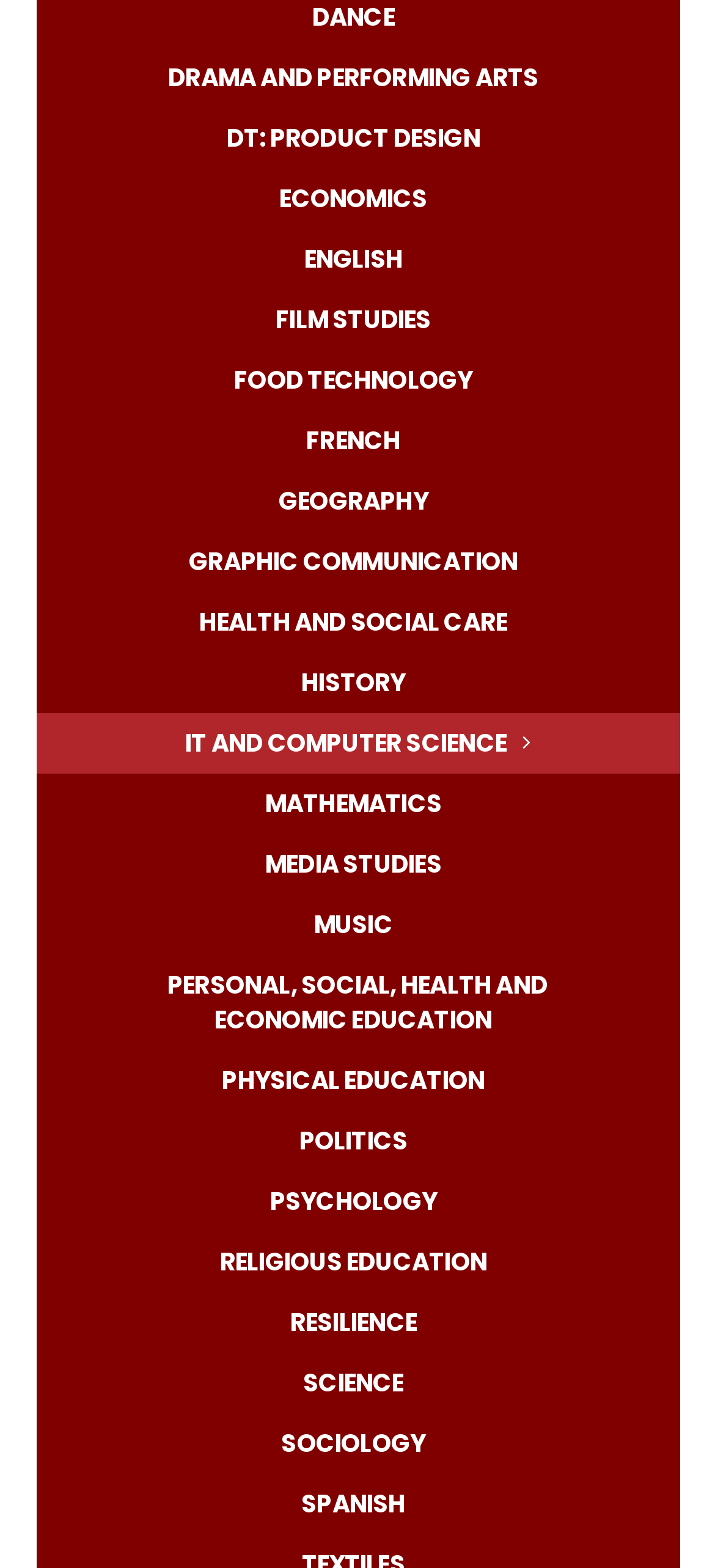What is the first subject listed?
Answer briefly with a single word or phrase based on the image.

DRAMA AND PERFORMING ARTS